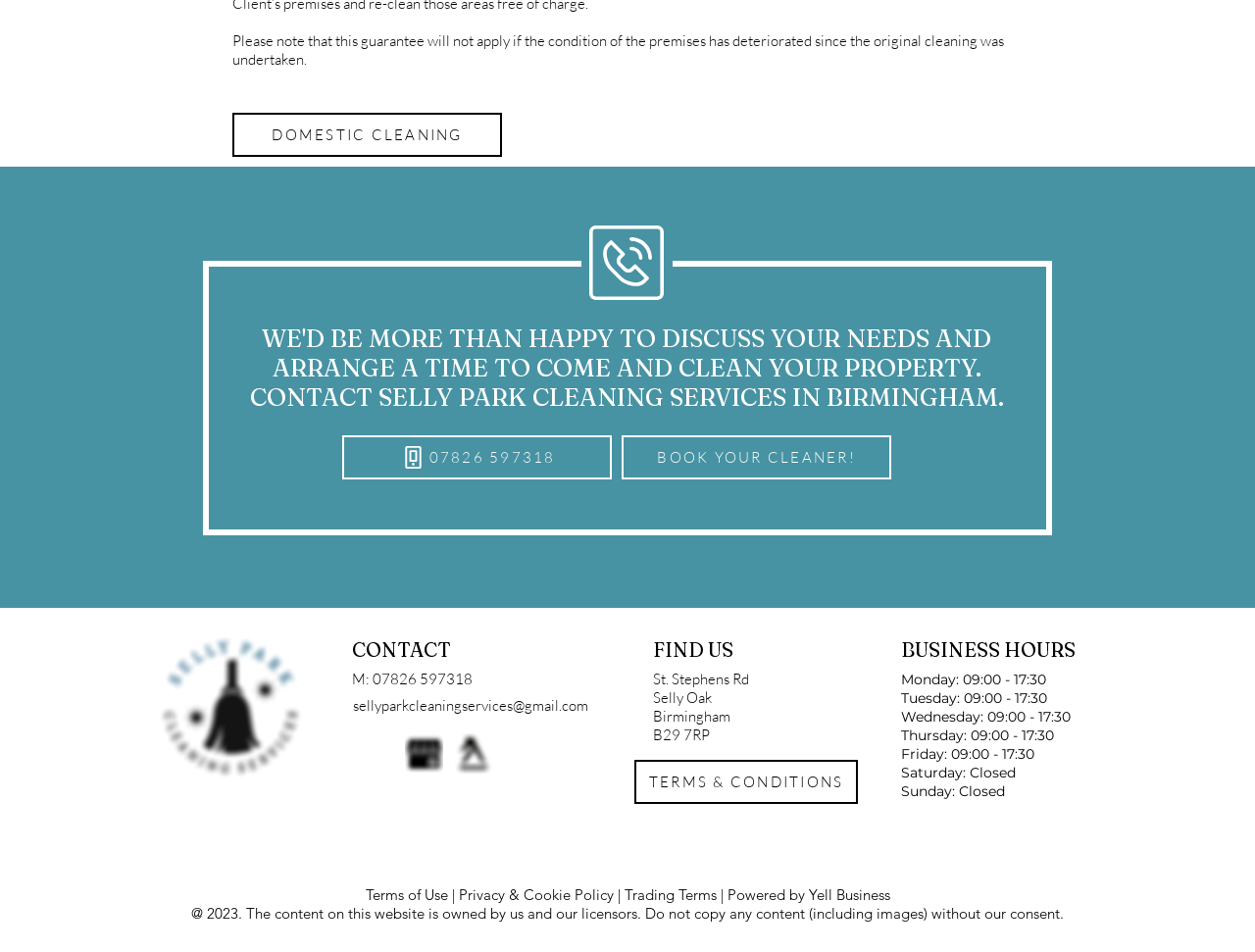Can you determine the bounding box coordinates of the area that needs to be clicked to fulfill the following instruction: "Contact Selly Park Cleaning Services"?

[0.273, 0.457, 0.488, 0.504]